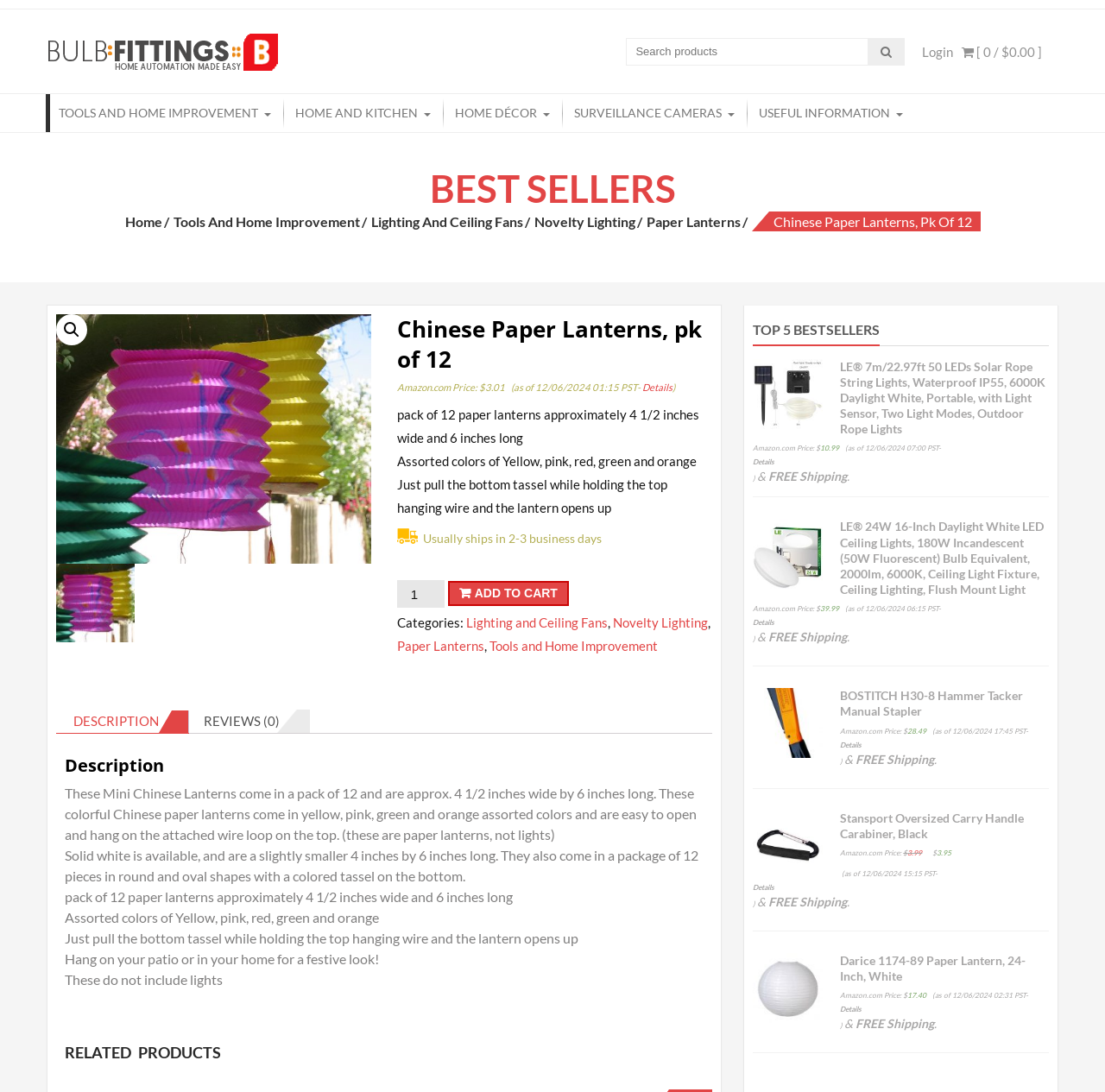How do you open the paper lanterns?
Give a one-word or short-phrase answer derived from the screenshot.

Pull the bottom tassel while holding the top hanging wire